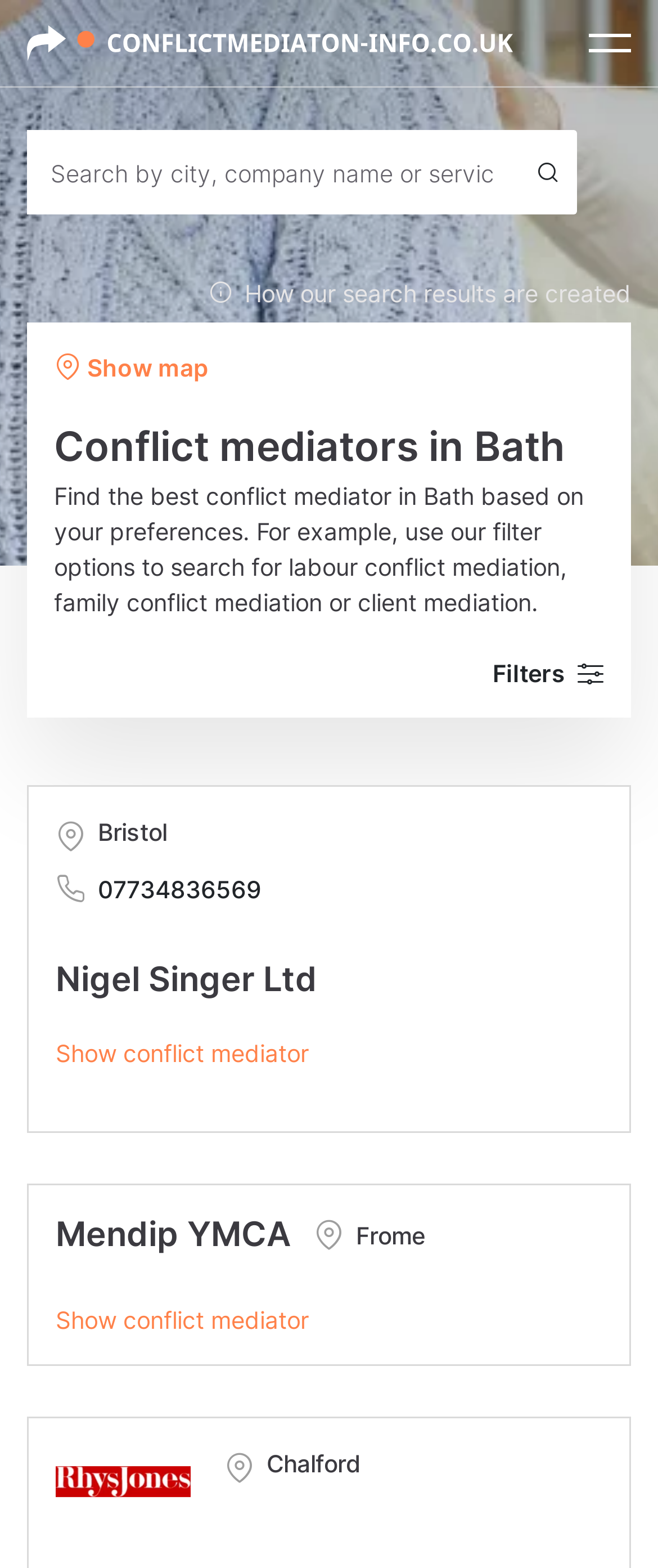How can I filter the search results?
Based on the image content, provide your answer in one word or a short phrase.

Use the filter options